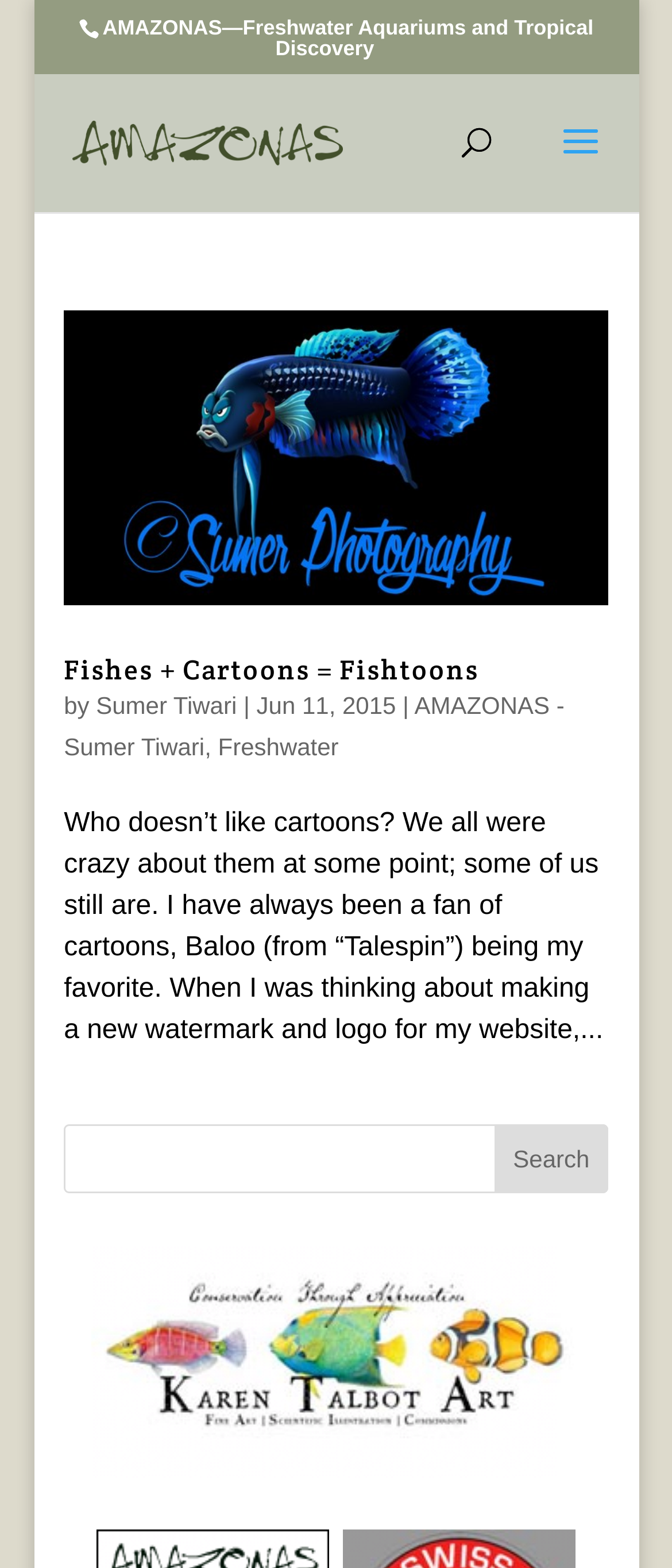Give a concise answer of one word or phrase to the question: 
What is the name of the magazine?

AMAZONAS Magazine